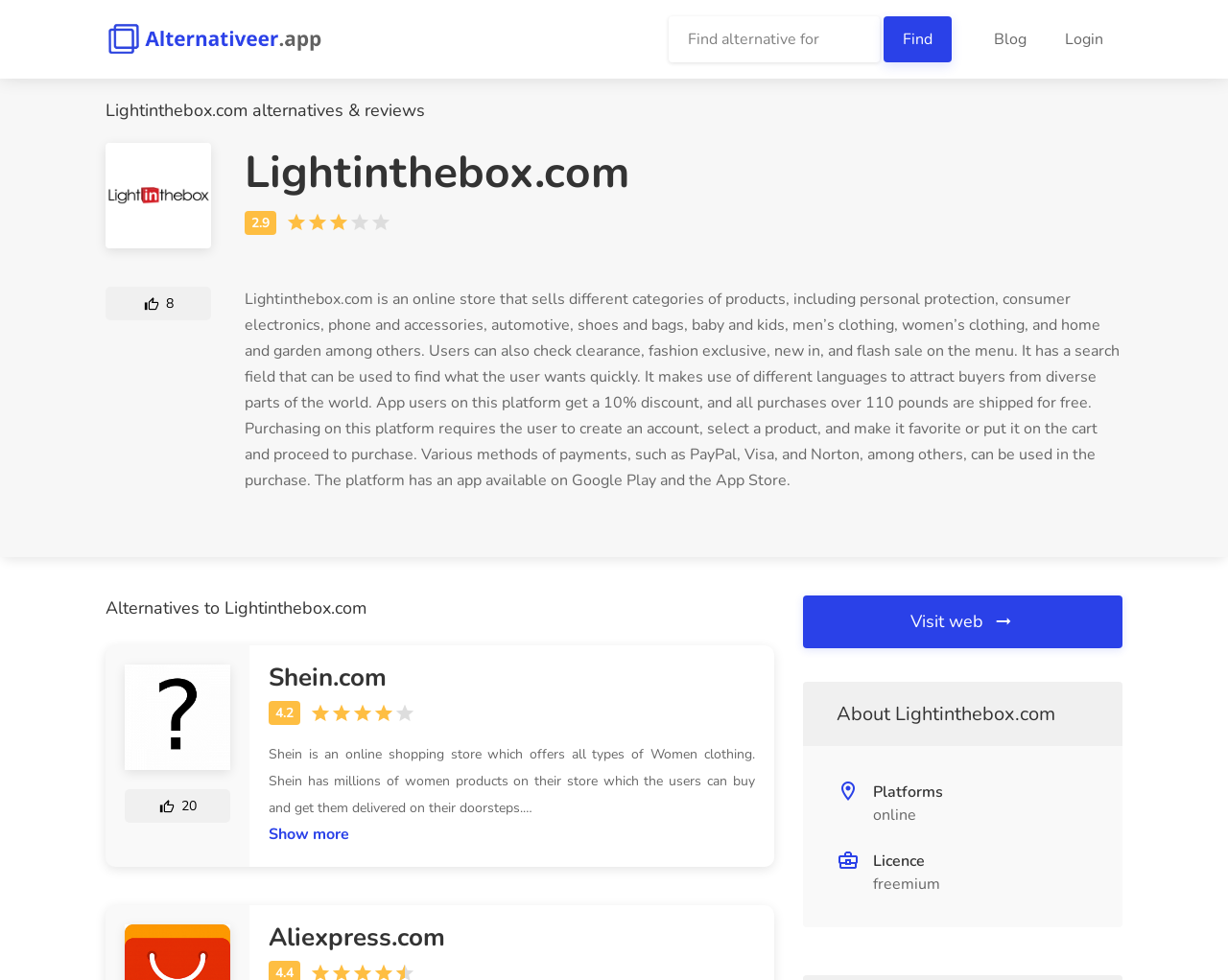Answer the question below with a single word or a brief phrase: 
What type of products does Lightinthebox.com sell?

Various categories